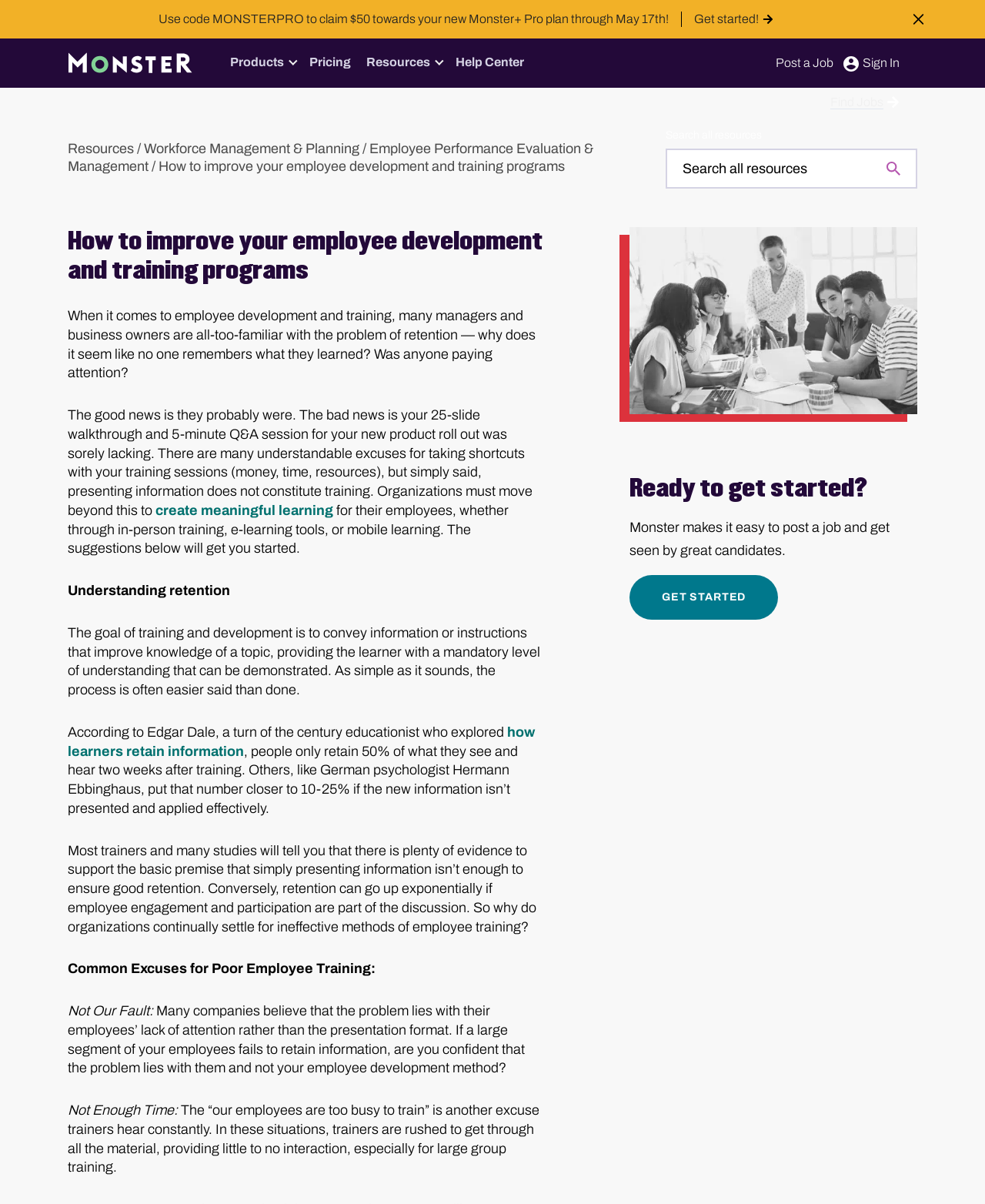Locate the bounding box coordinates of the UI element described by: "Resources". Provide the coordinates as four float numbers between 0 and 1, formatted as [left, top, right, bottom].

[0.372, 0.04, 0.437, 0.073]